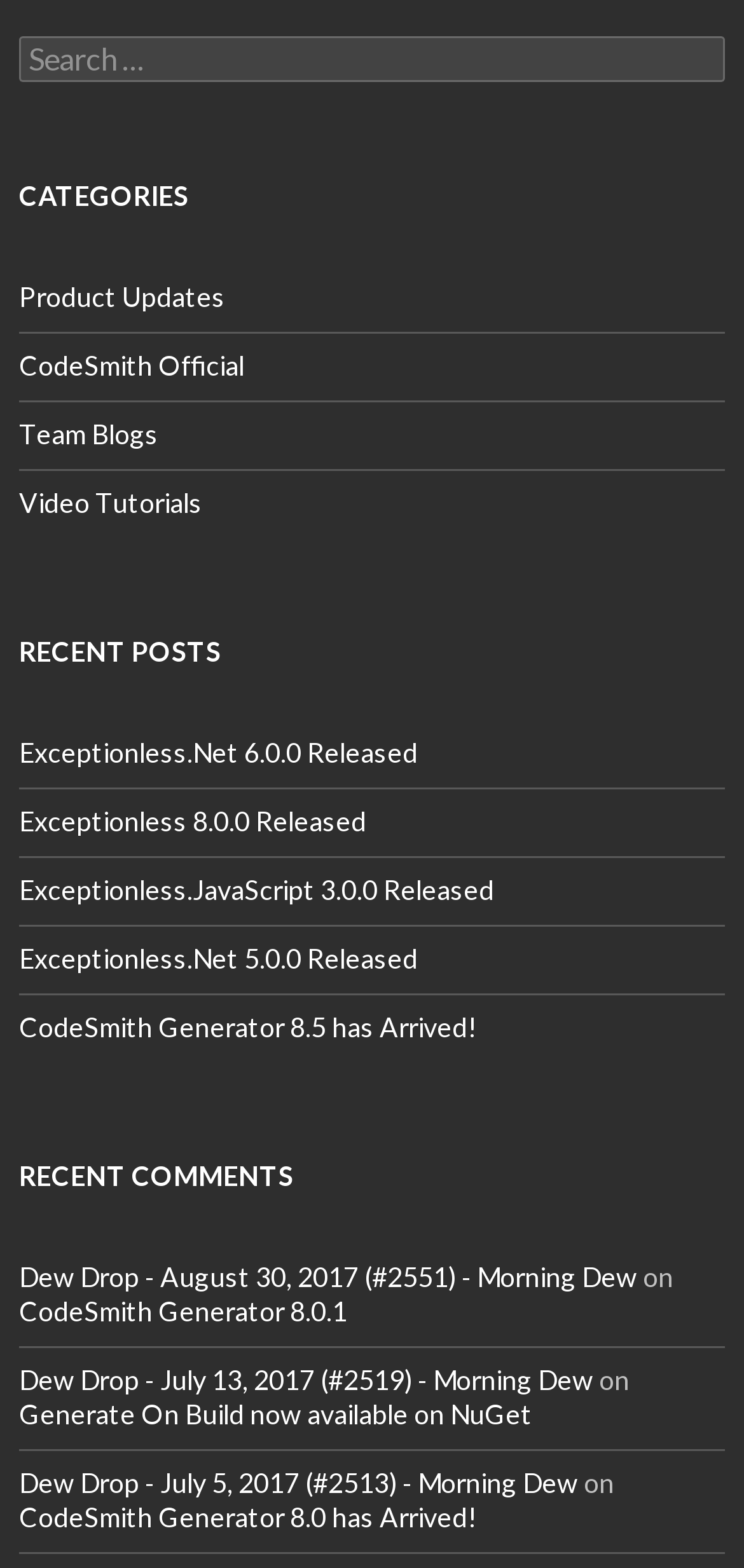Predict the bounding box of the UI element that fits this description: "View Previous Issues".

None